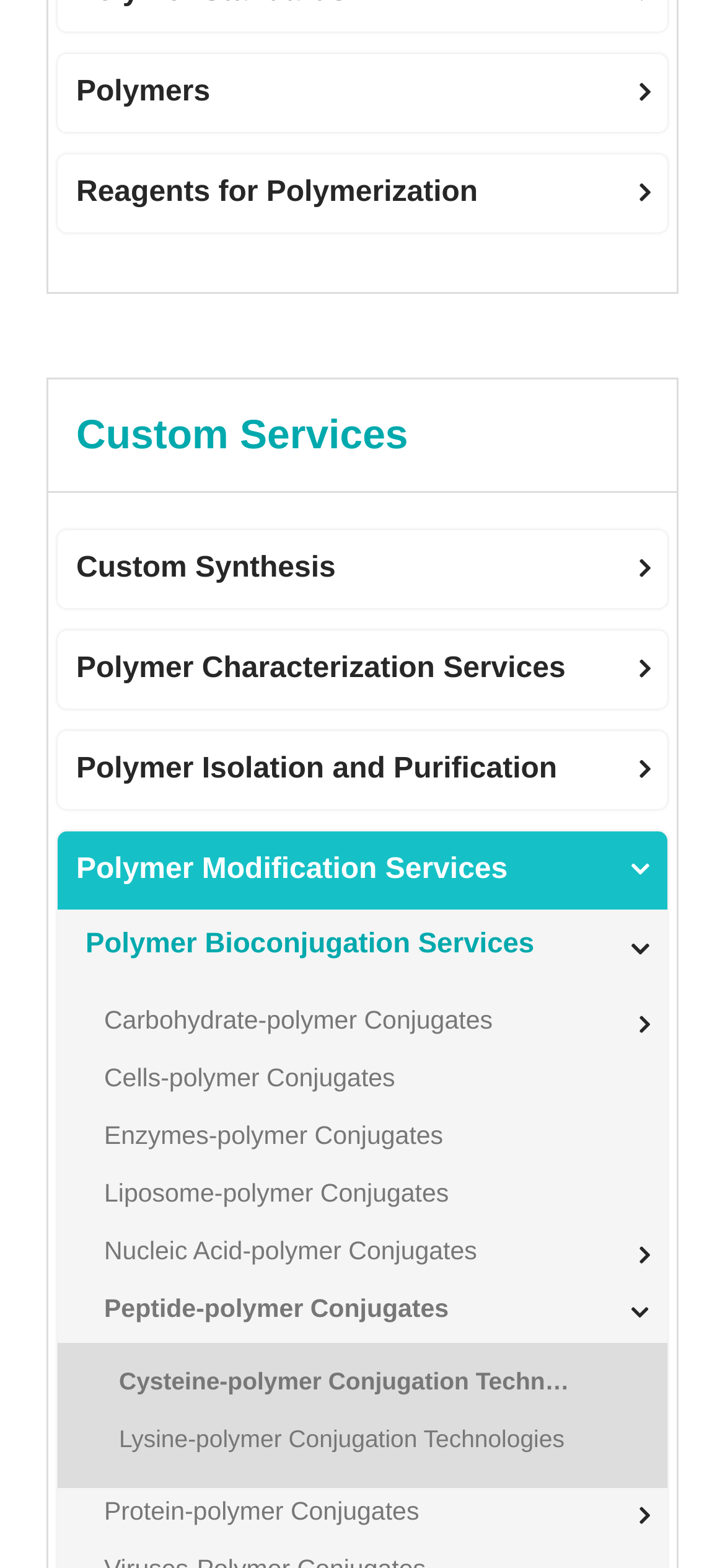Identify the bounding box coordinates of the clickable region necessary to fulfill the following instruction: "Search for something". The bounding box coordinates should be four float numbers between 0 and 1, i.e., [left, top, right, bottom].

None